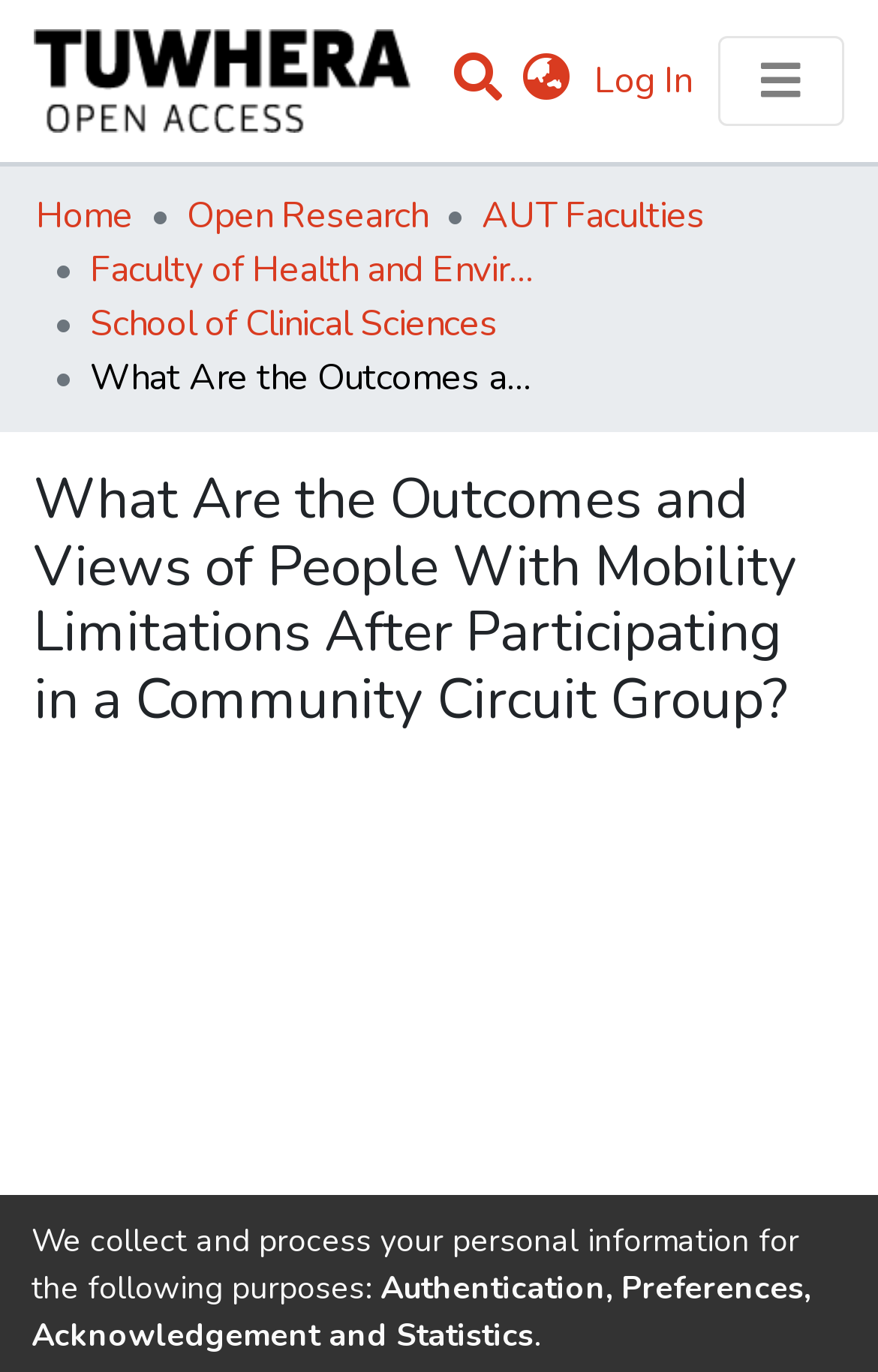Can you find the bounding box coordinates for the element to click on to achieve the instruction: "Switch language"?

[0.578, 0.039, 0.667, 0.079]